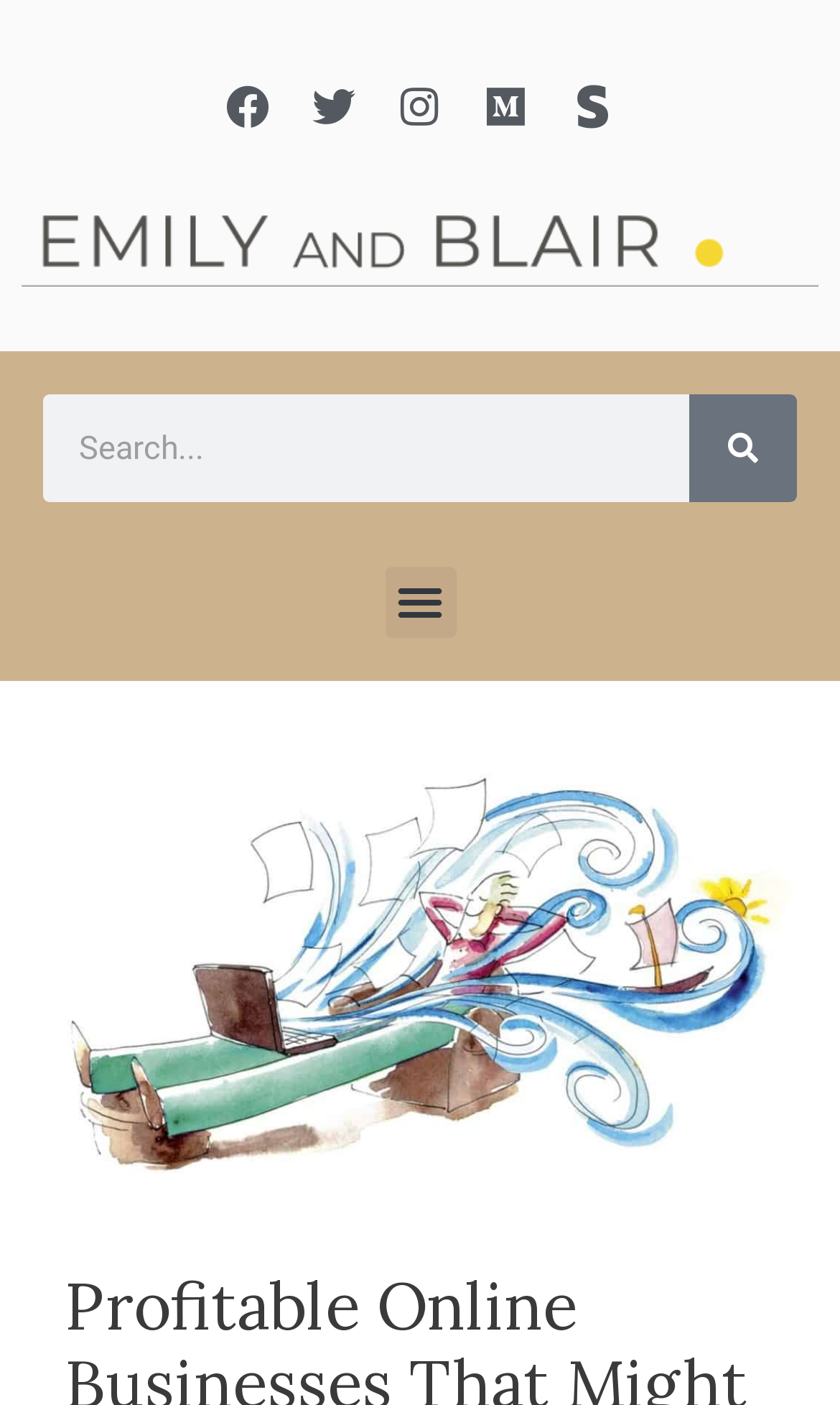Show me the bounding box coordinates of the clickable region to achieve the task as per the instruction: "Click the Facebook link".

[0.244, 0.046, 0.346, 0.107]